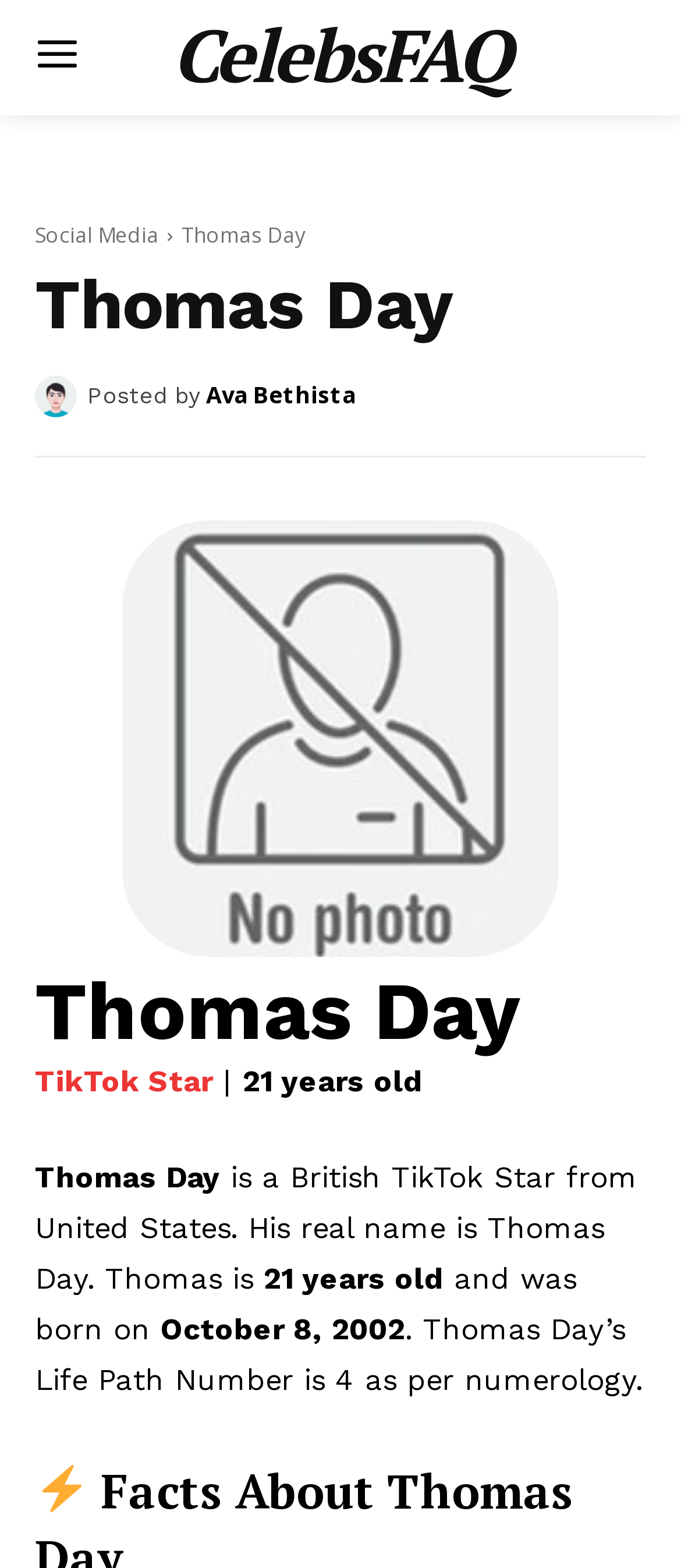What is Thomas Day's Life Path Number?
Look at the screenshot and respond with a single word or phrase.

4